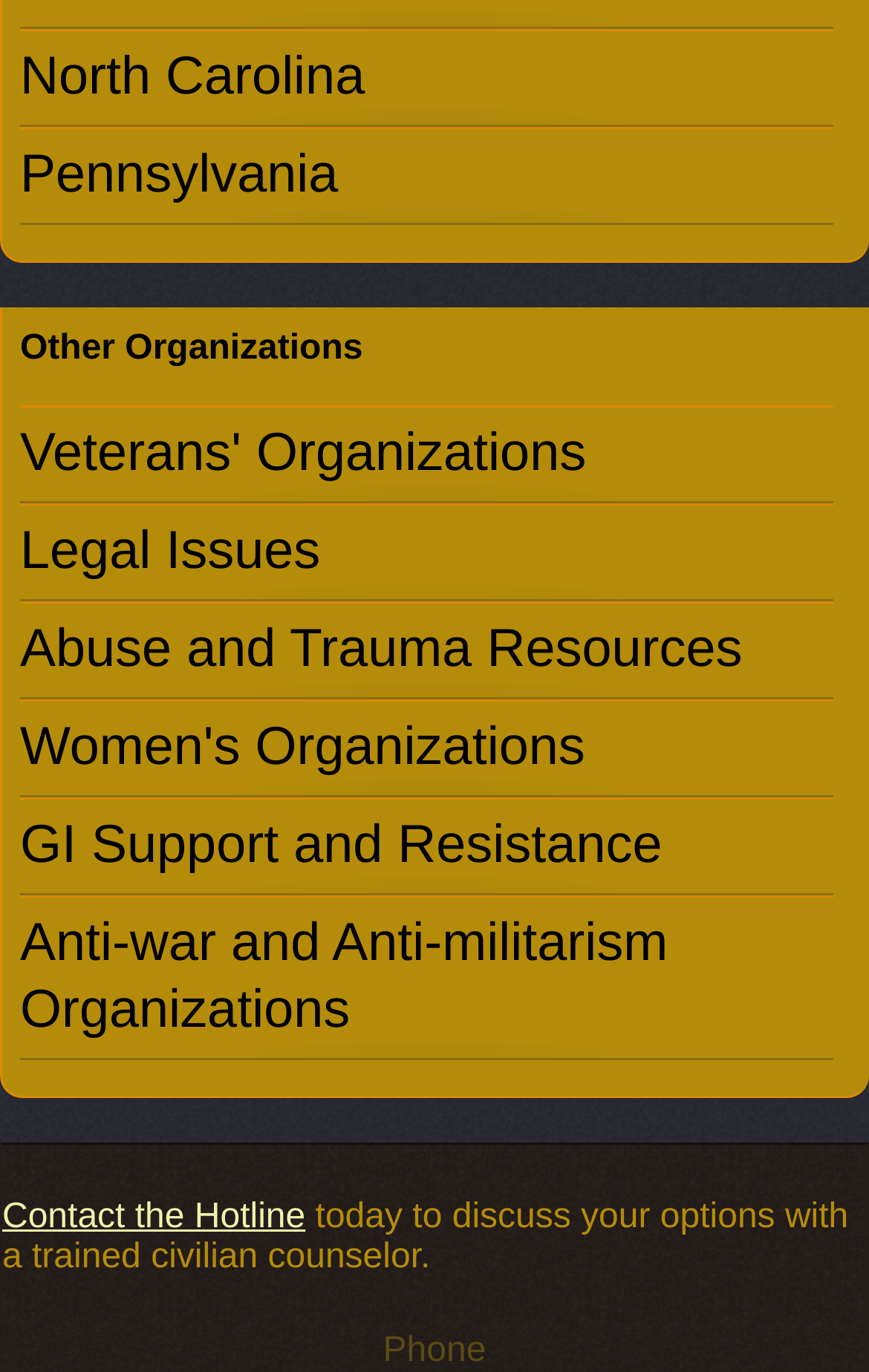What is the category of 'Veterans' Organizations'?
Using the image as a reference, give a one-word or short phrase answer.

Other Organizations